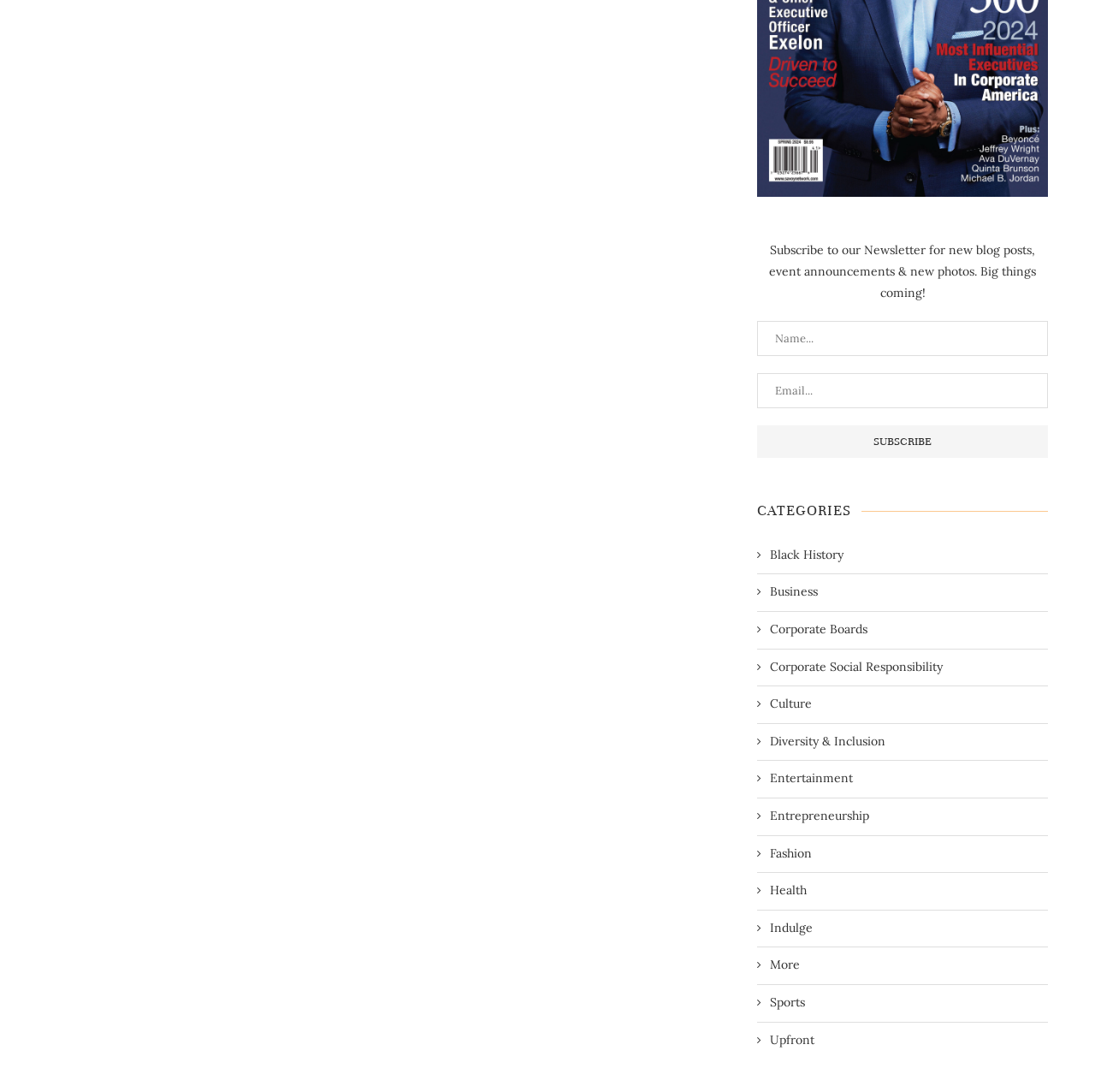Can you pinpoint the bounding box coordinates for the clickable element required for this instruction: "Subscribe to the newsletter"? The coordinates should be four float numbers between 0 and 1, i.e., [left, top, right, bottom].

[0.691, 0.39, 0.957, 0.42]